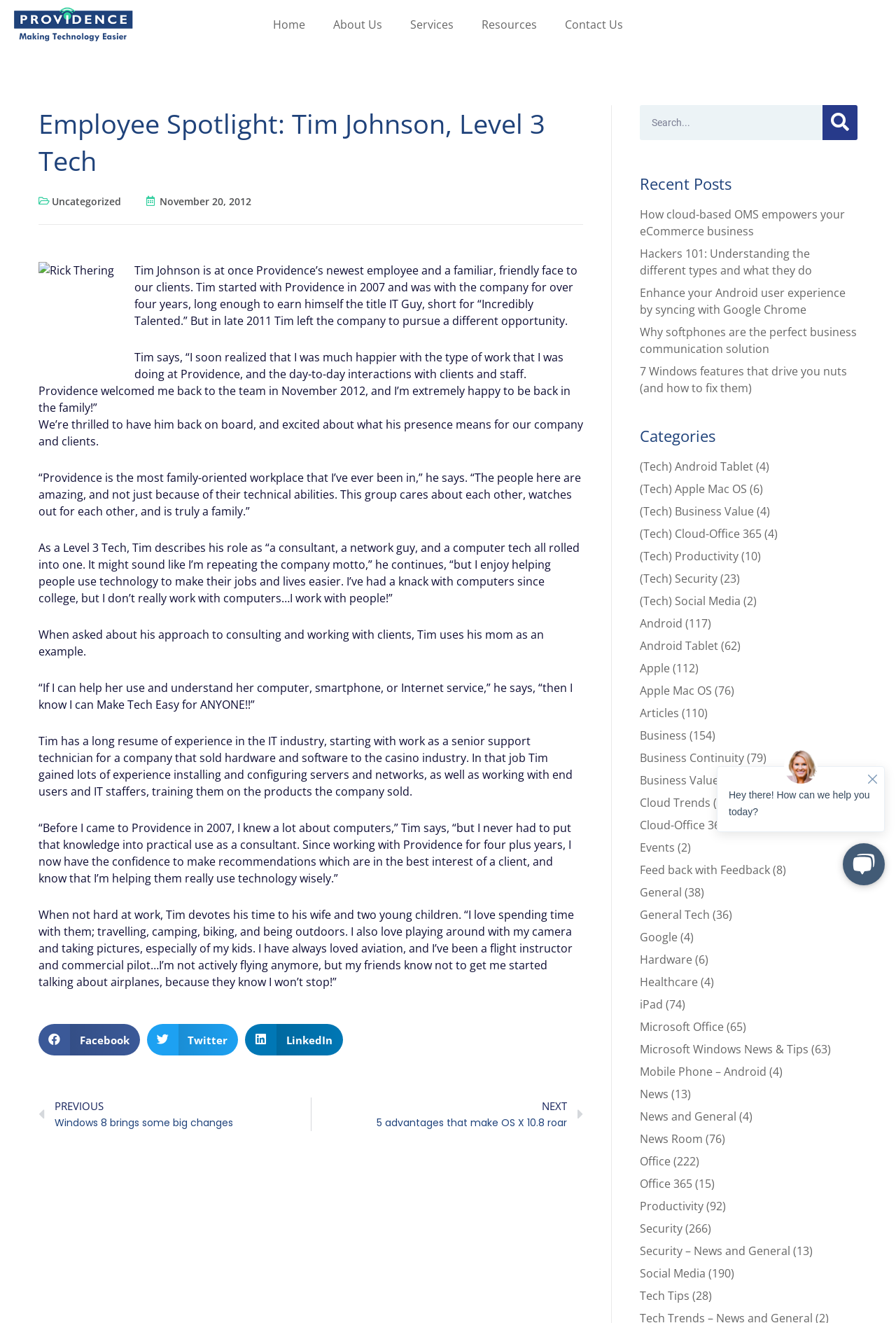Please specify the bounding box coordinates for the clickable region that will help you carry out the instruction: "Click on the 'Home' link".

[0.289, 0.005, 0.356, 0.032]